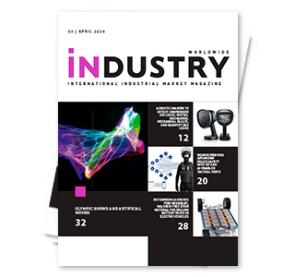With reference to the image, please provide a detailed answer to the following question: What type of content does the magazine feature?

The magazine features articles and product reviews because the caption mentions that the sections highlighted with numbers indicate articles or features on various topics such as advanced technologies, upcoming events, and product reviews, promoting an engaging exploration of the industrial landscape for its readers.